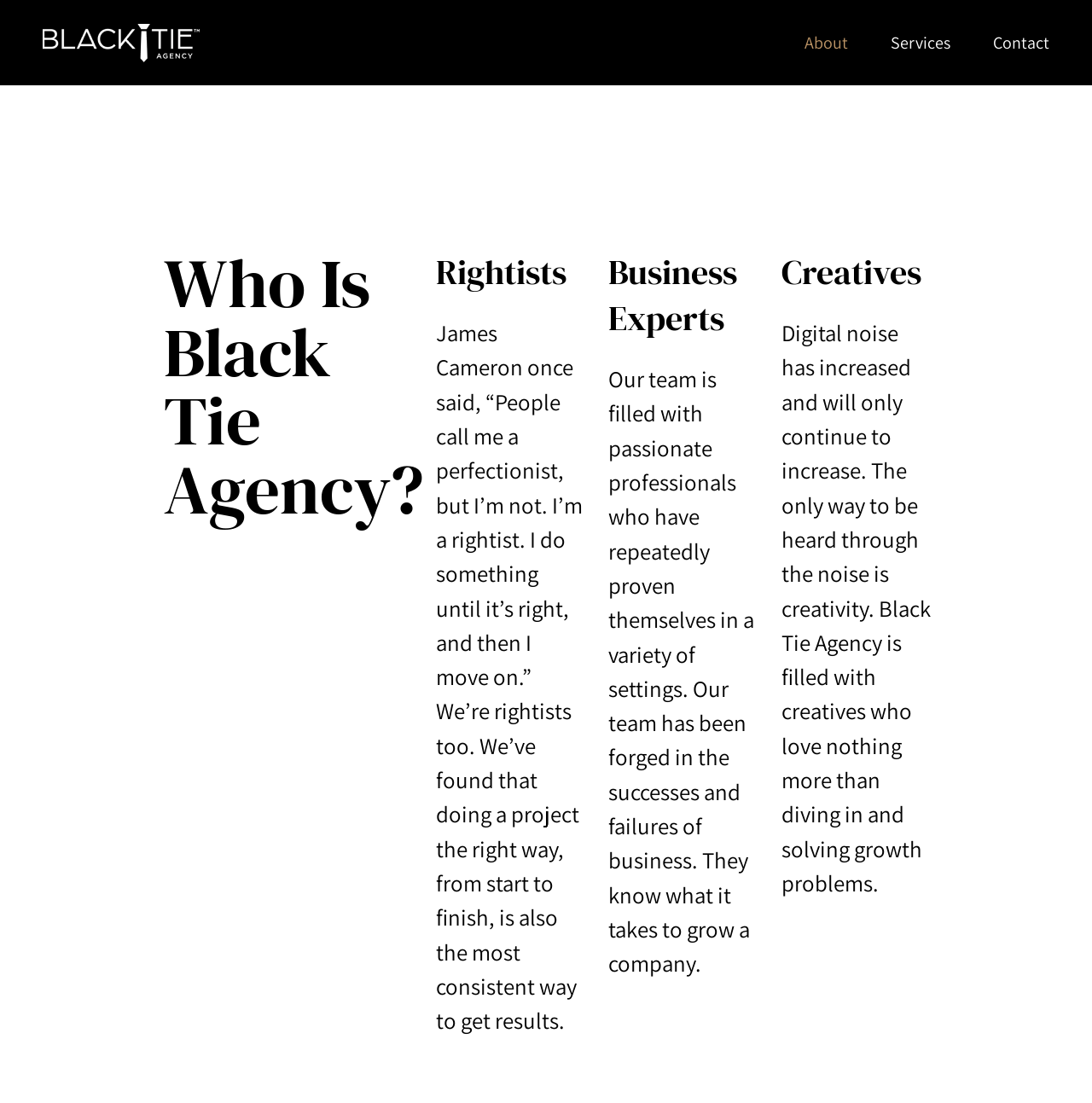Construct a comprehensive caption that outlines the webpage's structure and content.

The webpage is about BlackTie Agency, a marketing agency that serves all marketing needs. At the top left corner, there is a logo of BlackTie Agency, which is an image linked to the agency's homepage. 

To the right of the logo, there are three navigation links: "About", "Services", and "Contact", which are positioned horizontally and aligned to the top of the page. 

Below the navigation links, there is a section that introduces the agency. The title "Who Is Black Tie Agency?" is centered, and below it, there are three sections that describe the agency's approach and team. 

The first section is about being "Rightists", which is positioned to the left of the page. It features a quote from James Cameron and a brief description of the agency's approach to doing things the right way. 

To the right of the "Rightists" section, there are two more sections: "Business Experts" and "Creatives". The "Business Experts" section describes the agency's team as passionate professionals with business experience, while the "Creatives" section highlights the agency's creative approach to solving growth problems in a noisy digital environment.